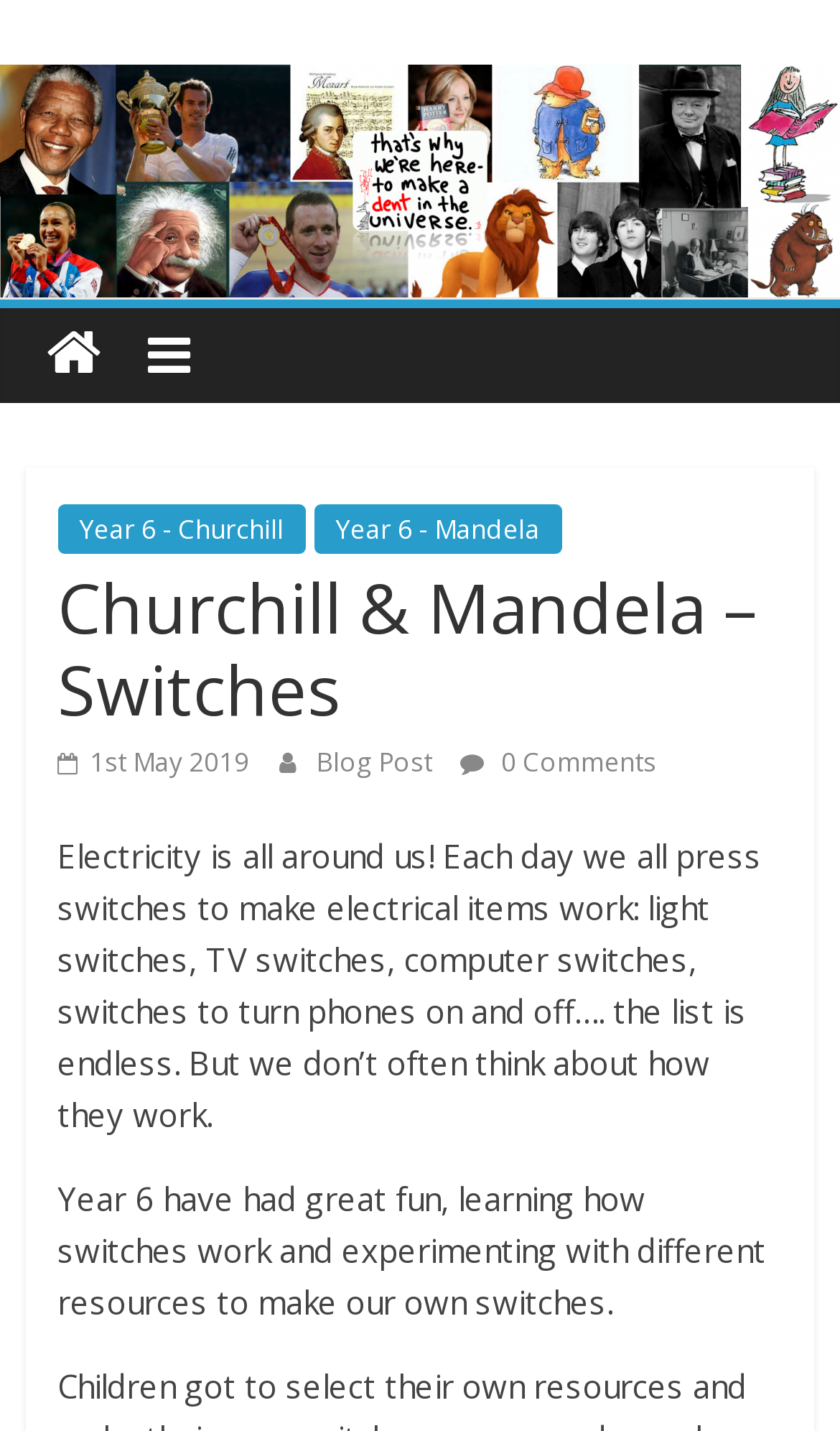Can you extract the primary headline text from the webpage?

Churchill & Mandela – Switches